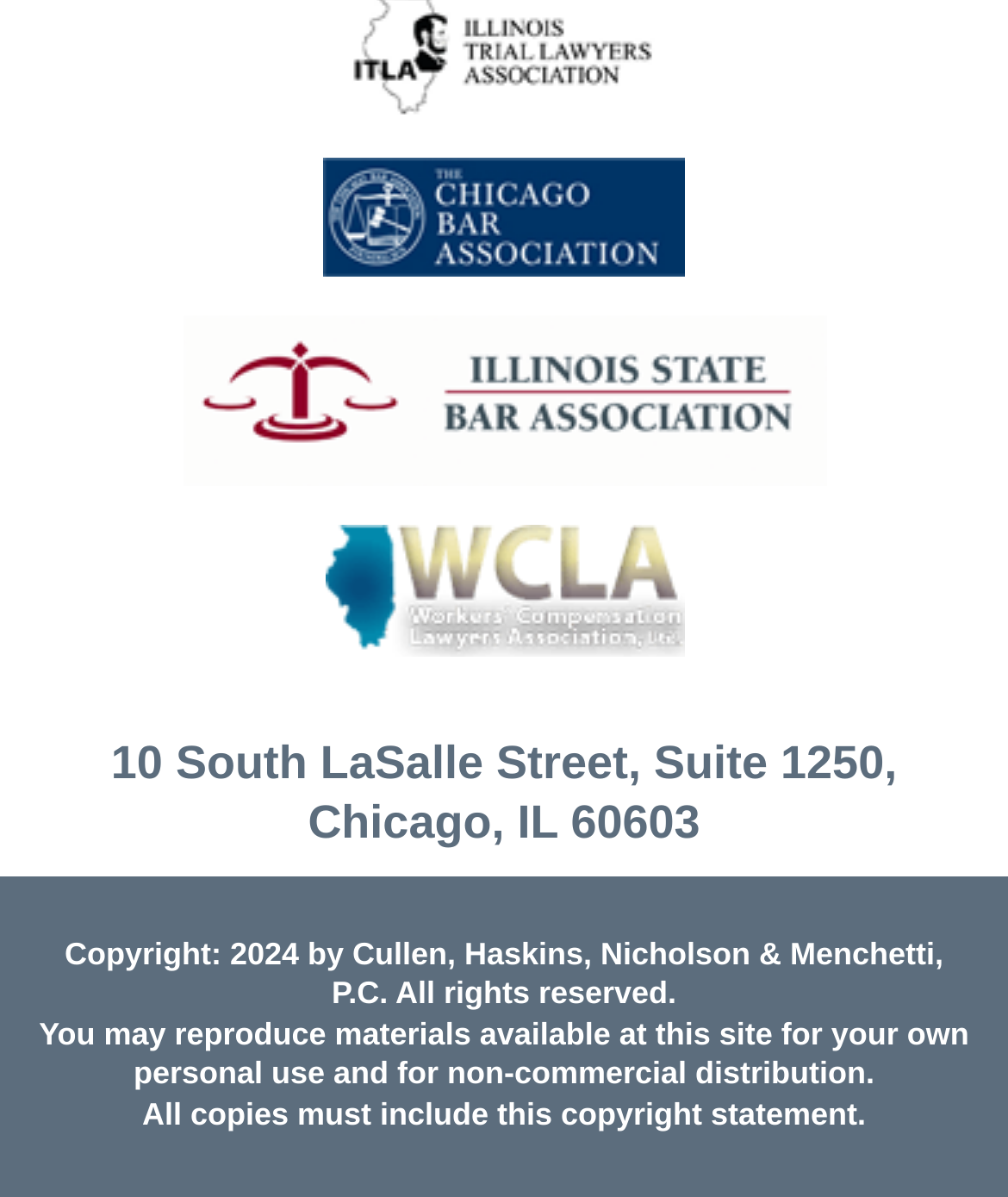Could you please study the image and provide a detailed answer to the question:
What is allowed for non-commercial distribution?

I found the allowed materials by looking at the static text element within the contentinfo element, which is located at the bottom of the webpage. The text reads 'You may reproduce materials available at this site for your own personal use and for non-commercial distribution'.